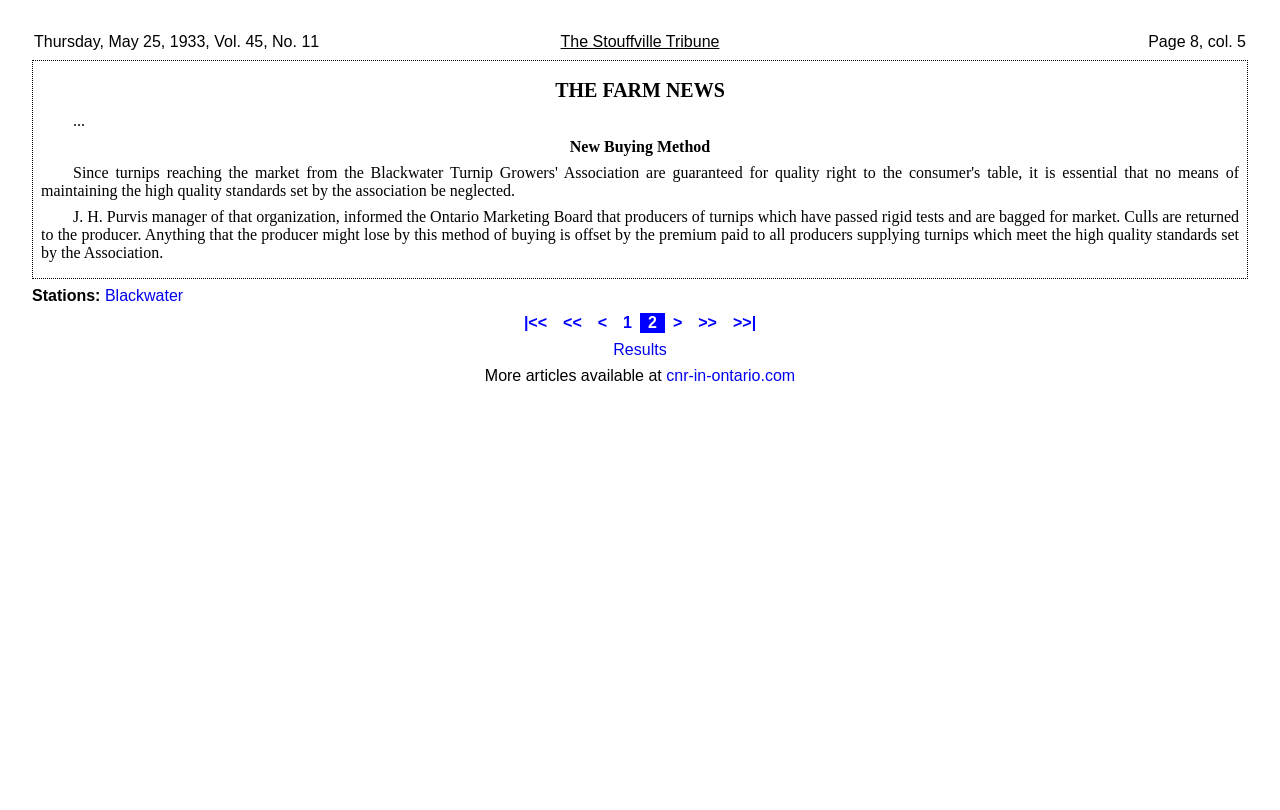What is the purpose of the links in the table?
Respond to the question with a well-detailed and thorough answer.

The purpose of the links in the table can be inferred by their labels, such as '<<', '<', '1', '2', etc., which suggest that they are used for navigation, likely to different pages or sections of the website.